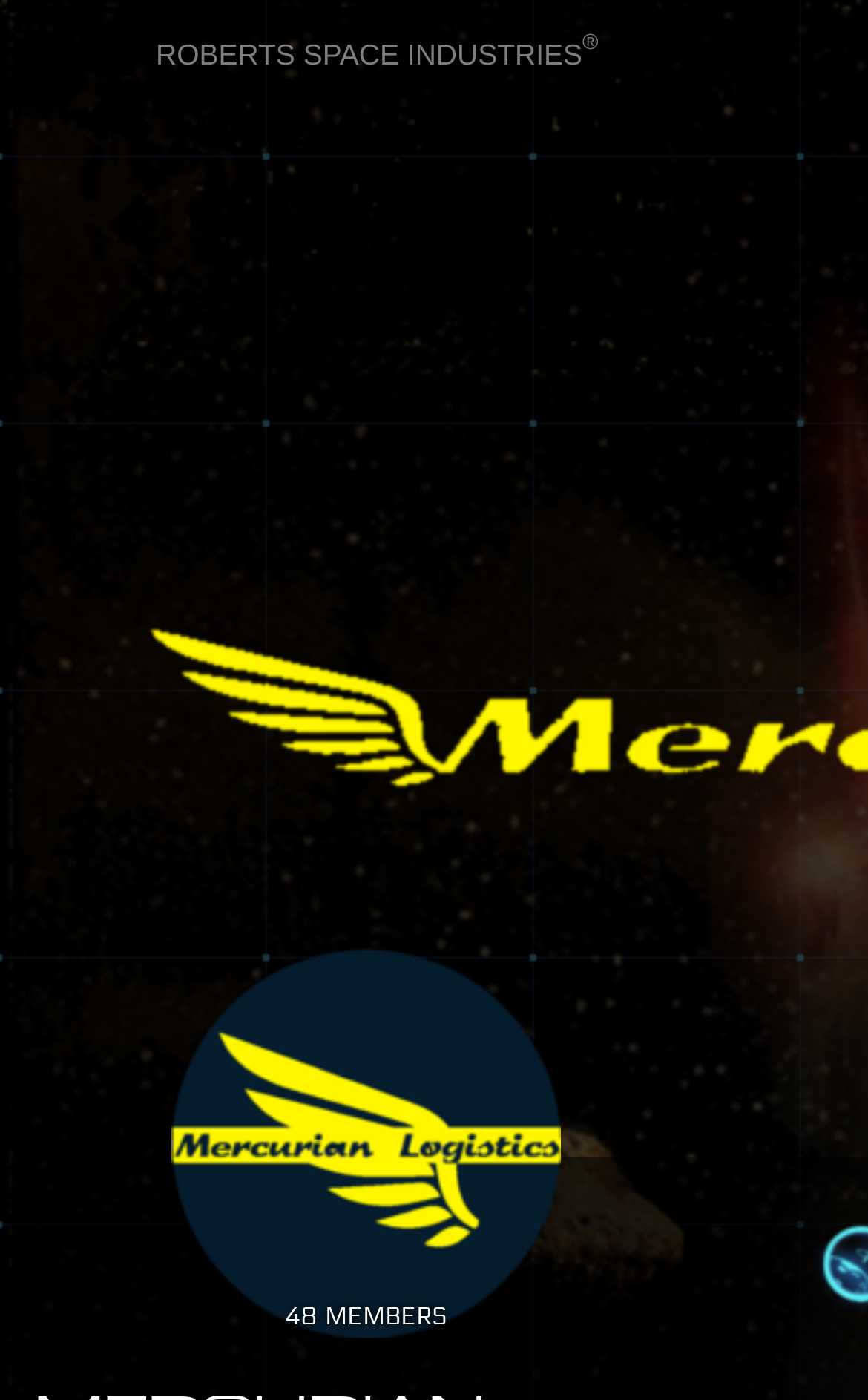How many links are there in the left sidebar?
Answer with a single word or phrase by referring to the visual content.

13